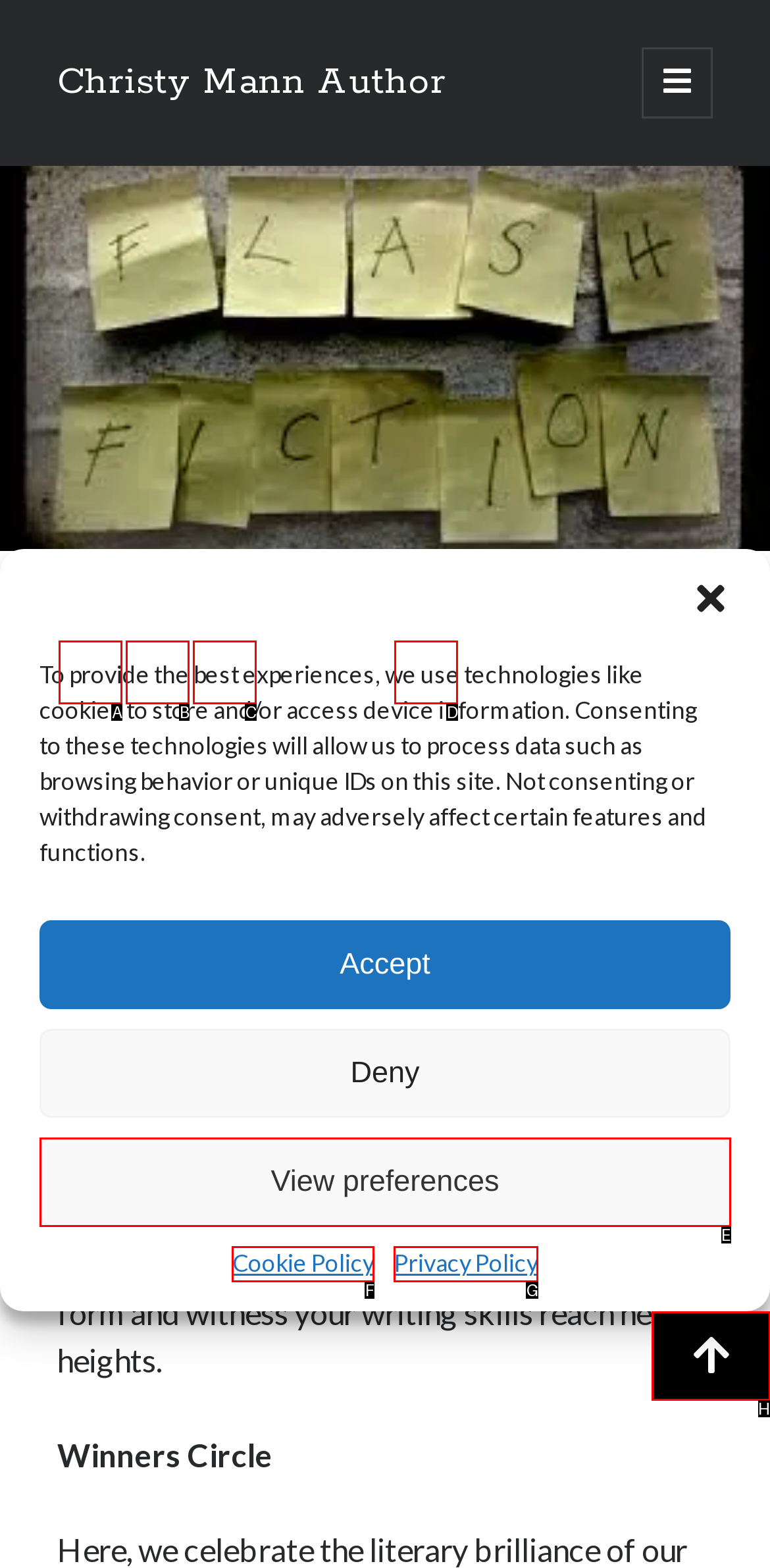Choose the letter that best represents the description: Twitter. Answer with the letter of the selected choice directly.

B